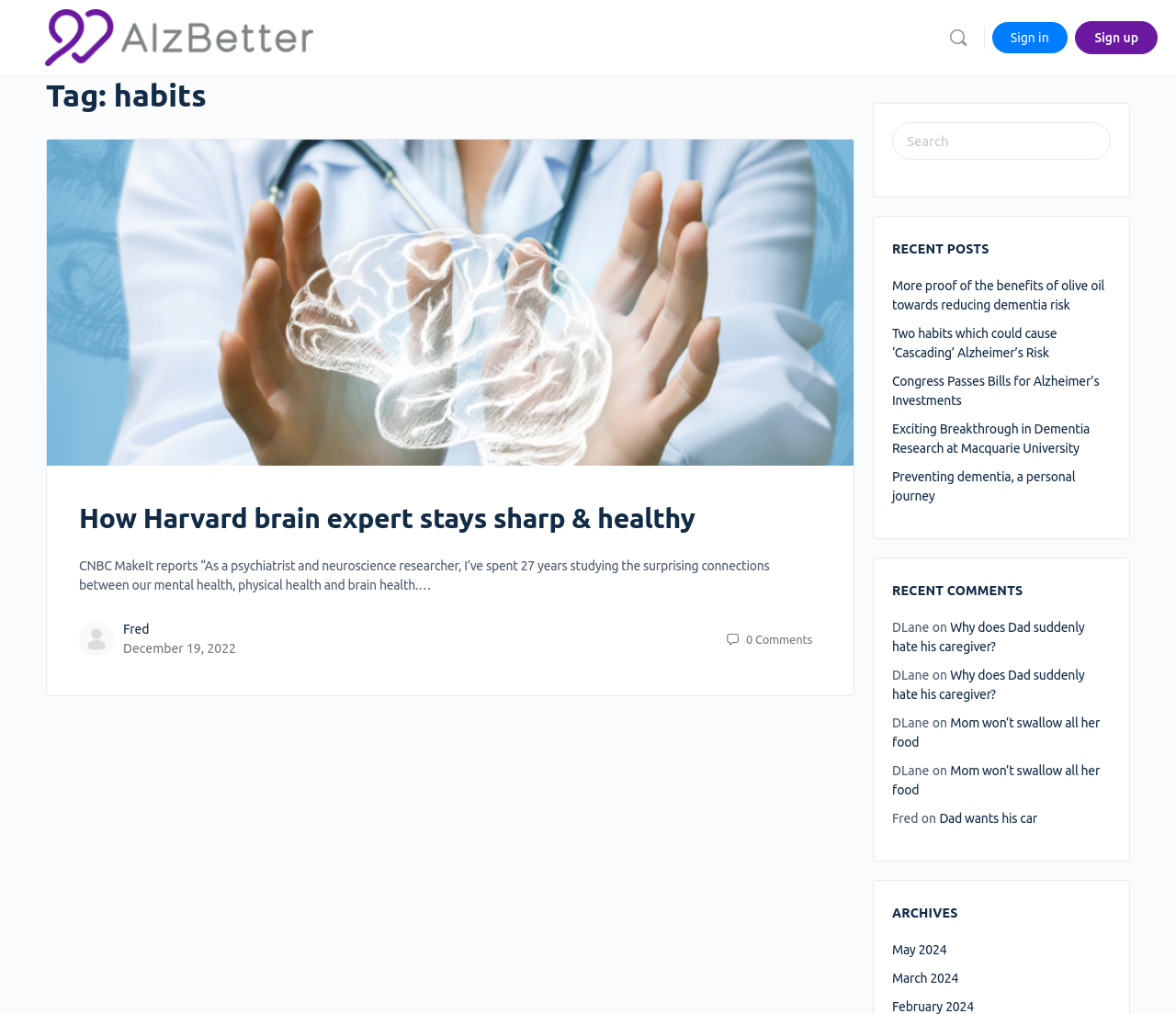Please specify the bounding box coordinates of the clickable region necessary for completing the following instruction: "Browse archives from May 2024". The coordinates must consist of four float numbers between 0 and 1, i.e., [left, top, right, bottom].

[0.759, 0.929, 0.805, 0.944]